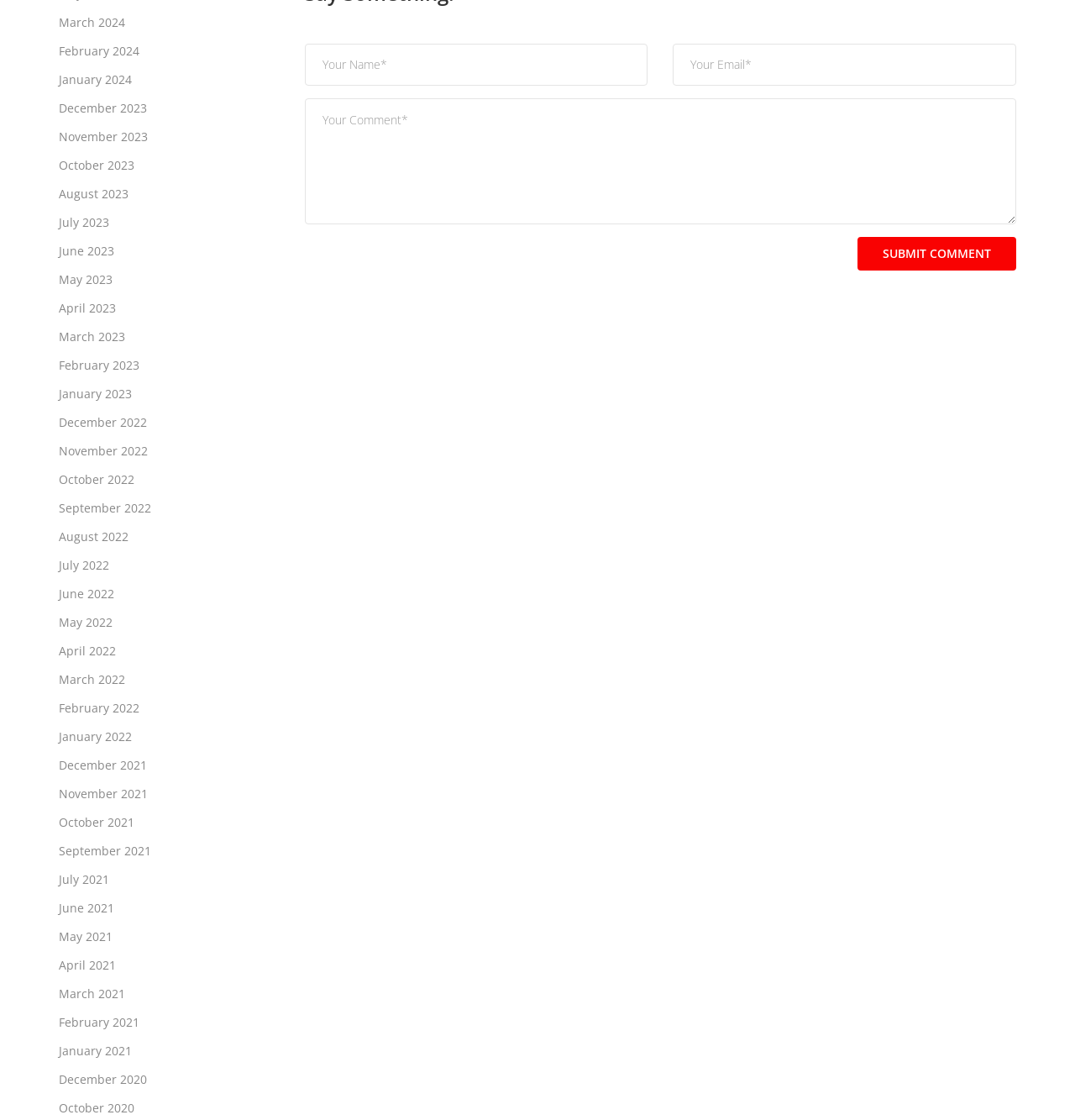Based on the element description, predict the bounding box coordinates (top-left x, top-left y, bottom-right x, bottom-right y) for the UI element in the screenshot: April 2021

[0.055, 0.853, 0.108, 0.87]